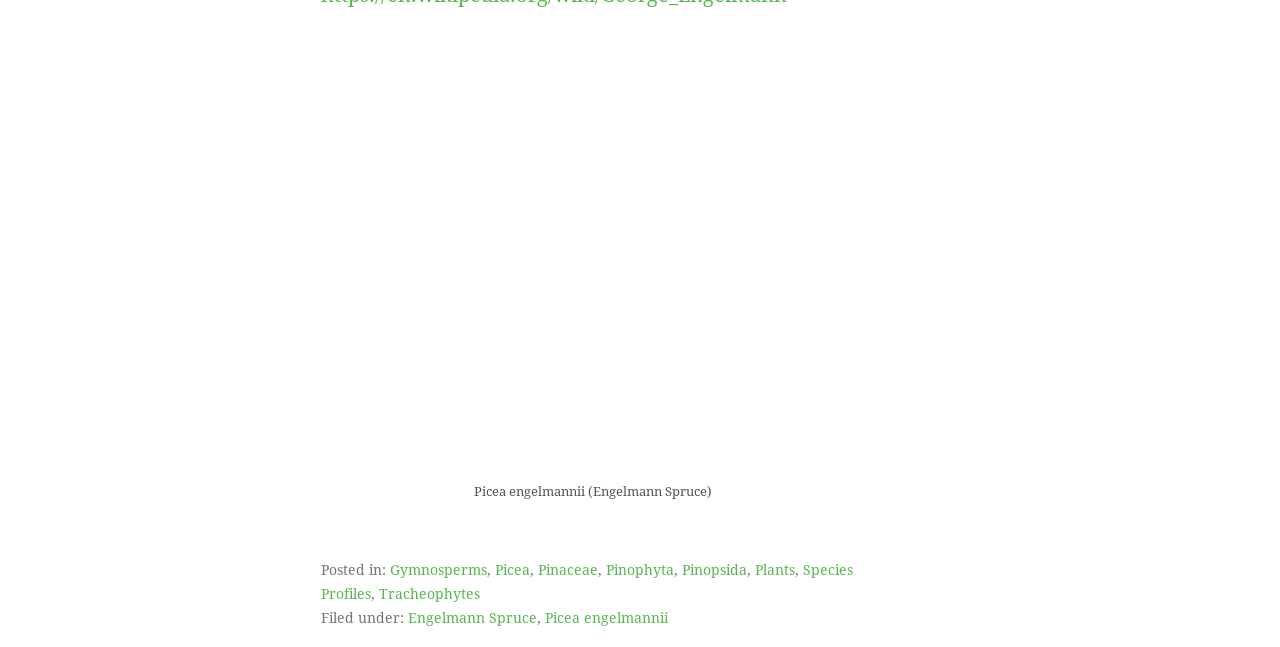What family does the Engelmann Spruce belong to?
Provide a well-explained and detailed answer to the question.

In the footer section, there are links to different categories, including 'Pinaceae', which is the family that the Engelmann Spruce belongs to. This information can be found by examining the links in the footer section.